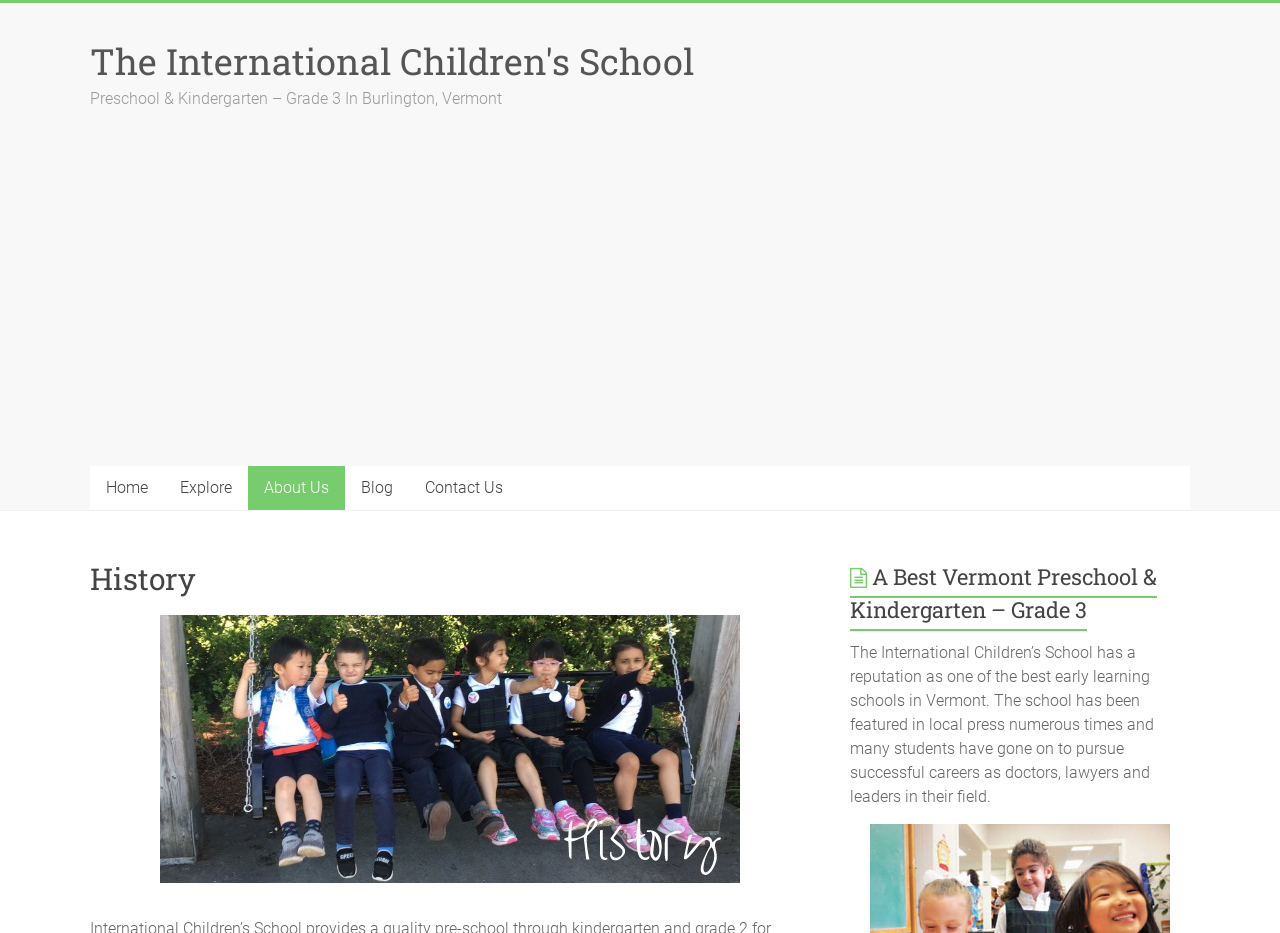Find the bounding box coordinates of the area that needs to be clicked in order to achieve the following instruction: "View the 'kids on a bench' image". The coordinates should be specified as four float numbers between 0 and 1, i.e., [left, top, right, bottom].

[0.125, 0.659, 0.578, 0.946]